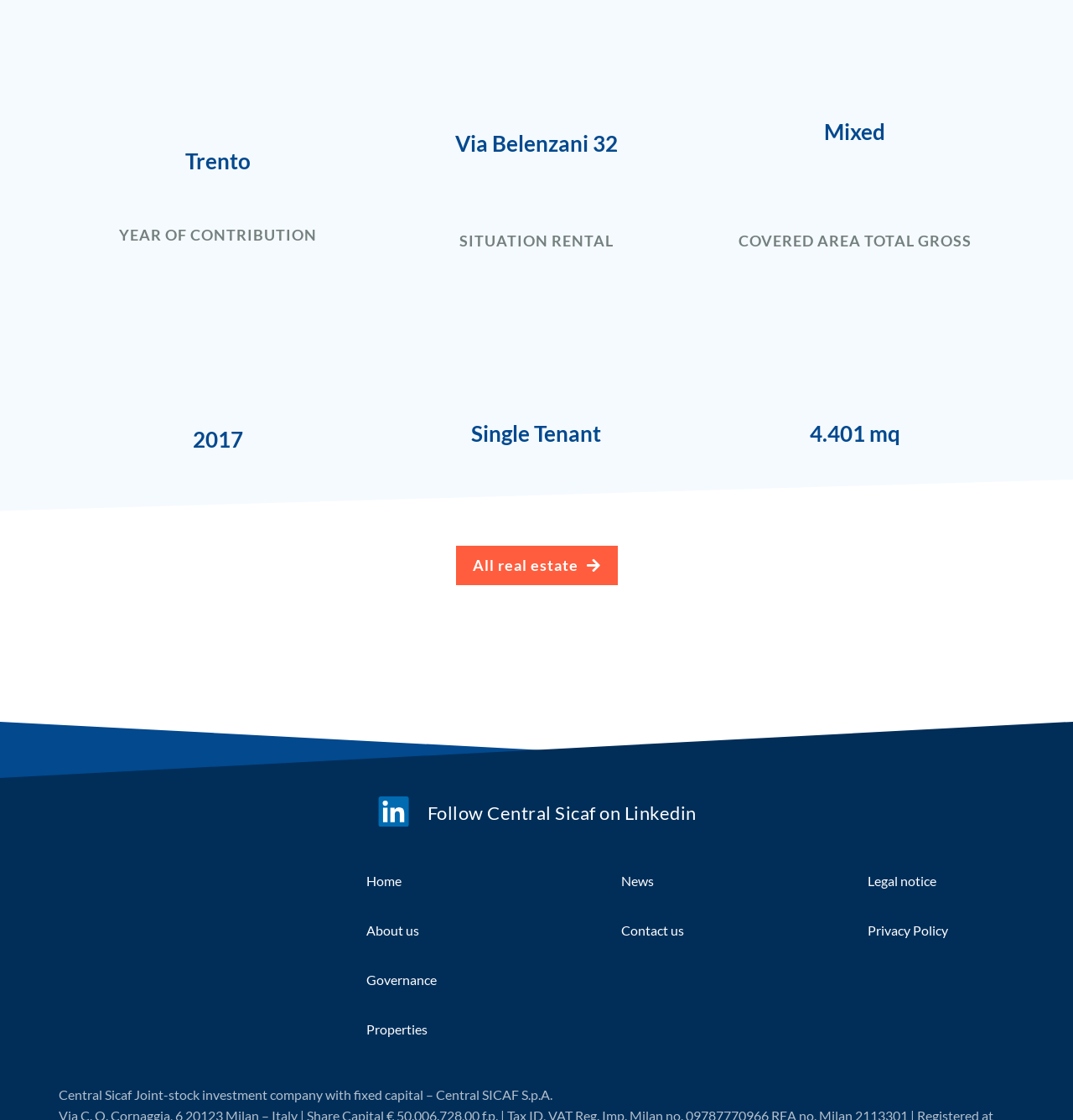Find the bounding box coordinates for the HTML element described in this sentence: "Properties". Provide the coordinates as four float numbers between 0 and 1, in the format [left, top, right, bottom].

[0.326, 0.9, 0.423, 0.938]